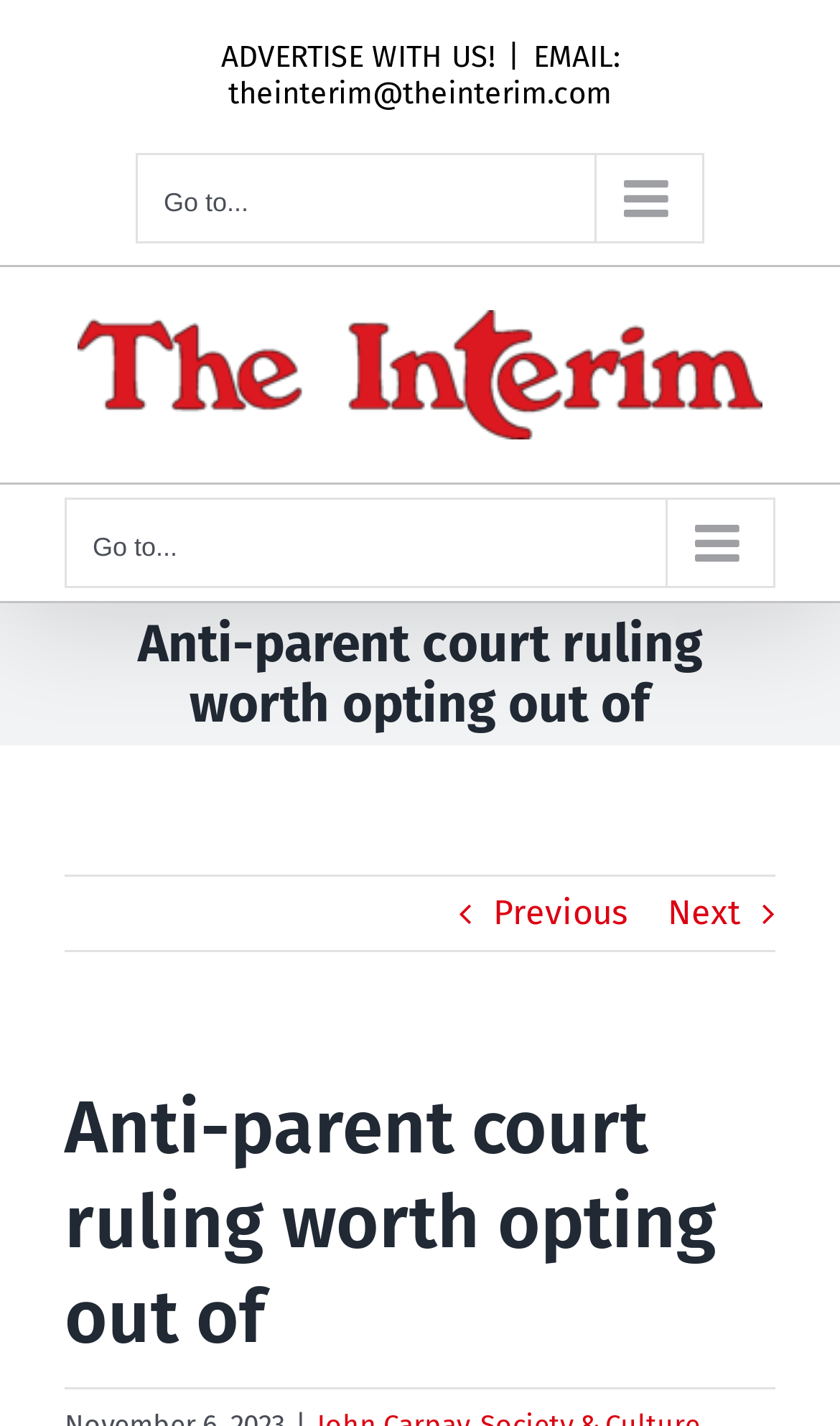Using the provided description: "Go to...", find the bounding box coordinates of the corresponding UI element. The output should be four float numbers between 0 and 1, in the format [left, top, right, bottom].

[0.077, 0.349, 0.923, 0.412]